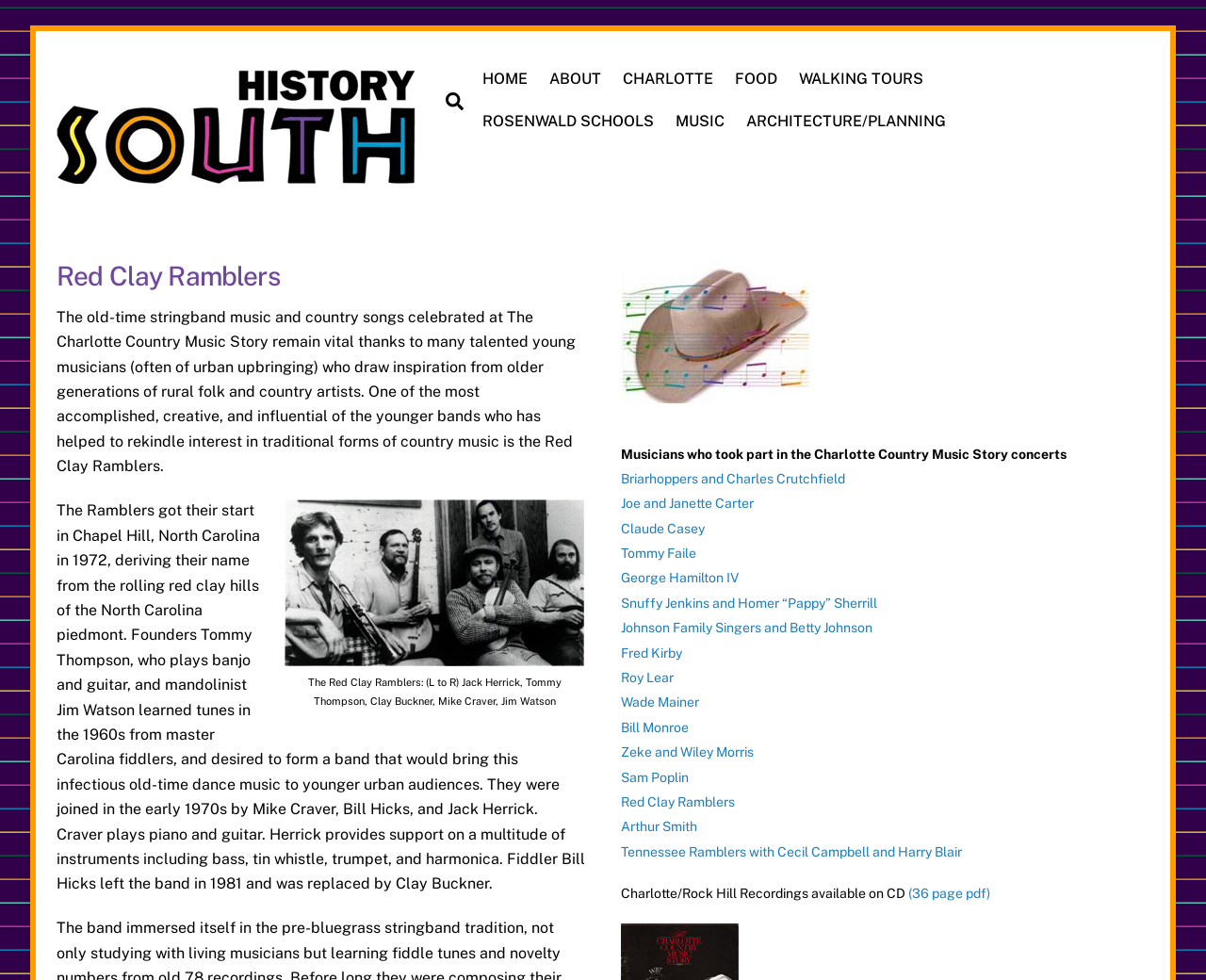How many musicians are listed?
Using the image as a reference, answer the question with a short word or phrase.

17